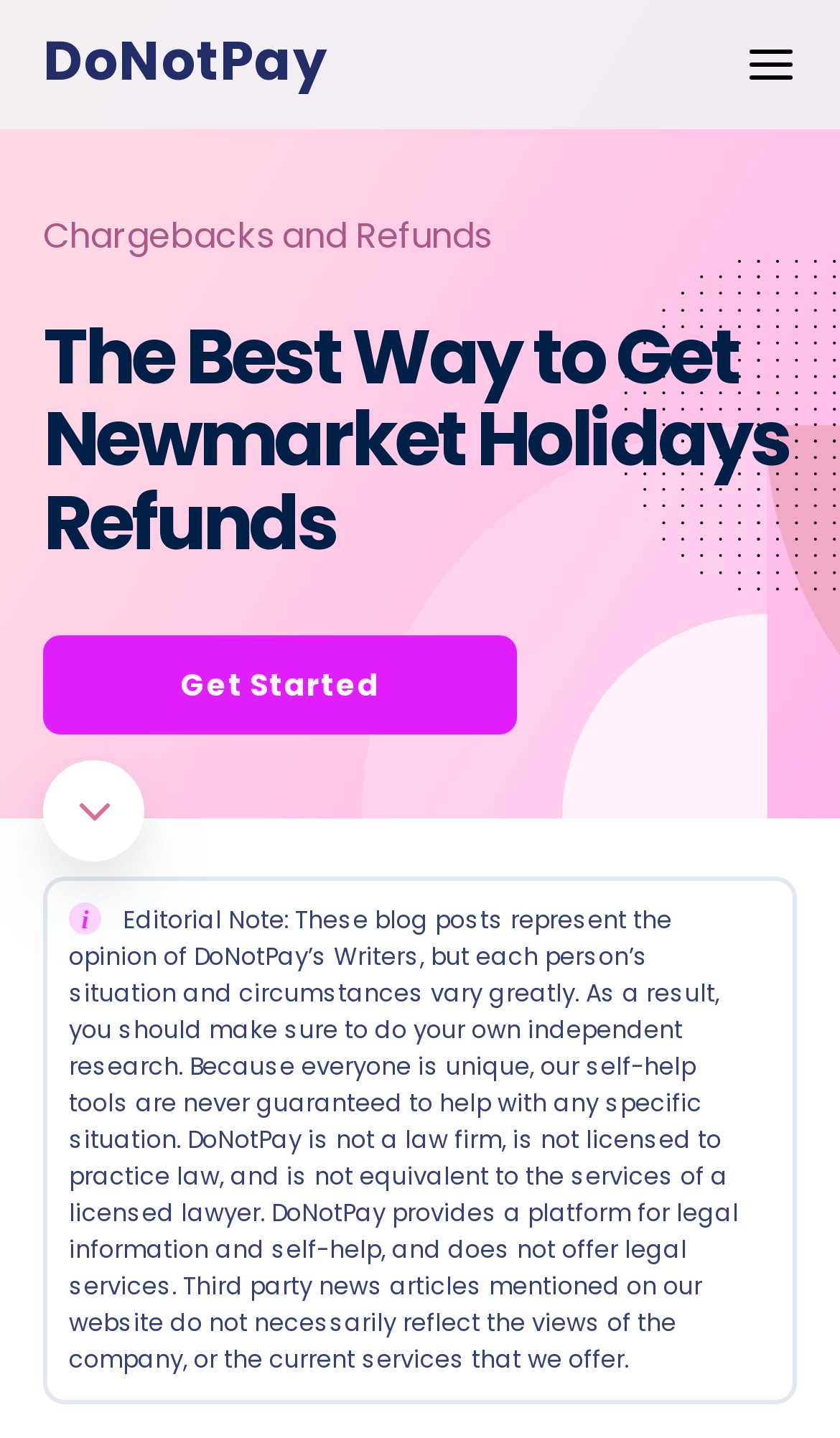Highlight the bounding box coordinates of the element that should be clicked to carry out the following instruction: "Click the Rothmobot logo". The coordinates must be given as four float numbers ranging from 0 to 1, i.e., [left, top, right, bottom].

None